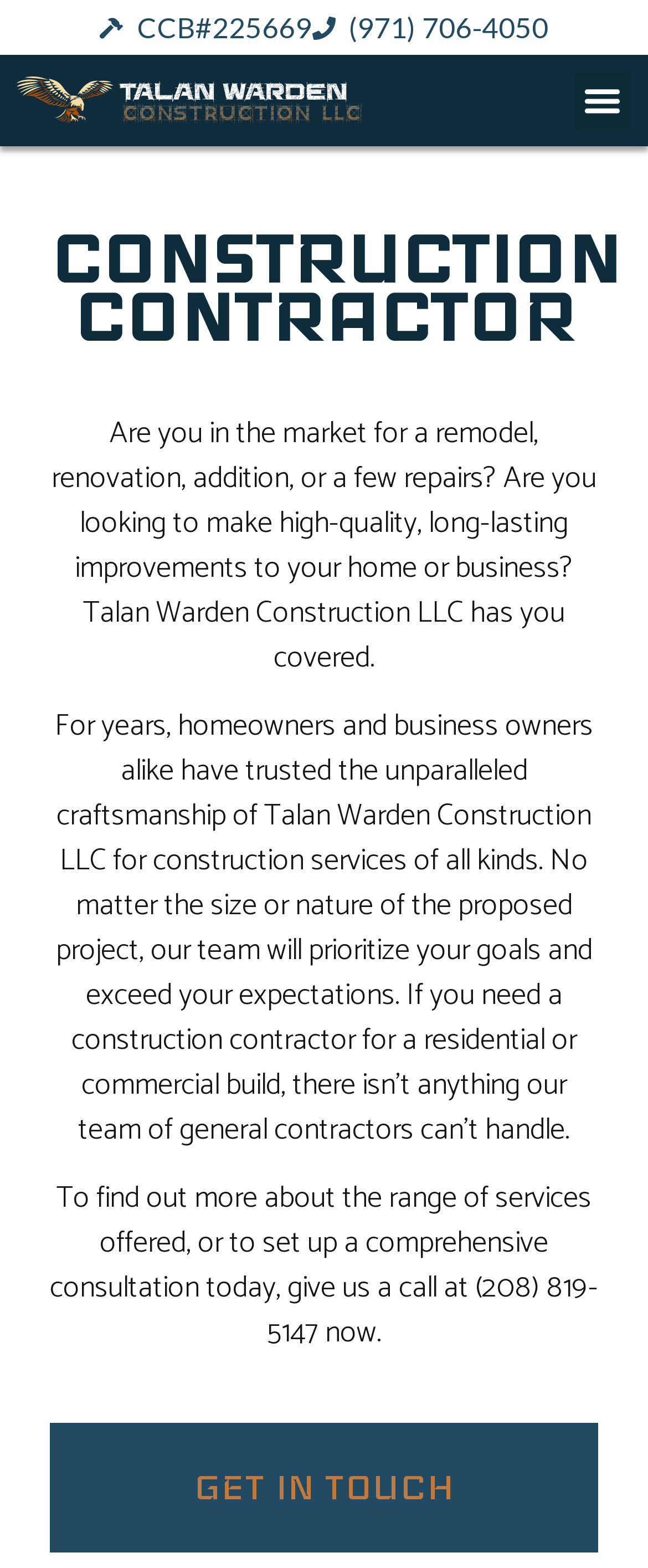What is the company's license number?
Refer to the image and provide a one-word or short phrase answer.

CCB#225669